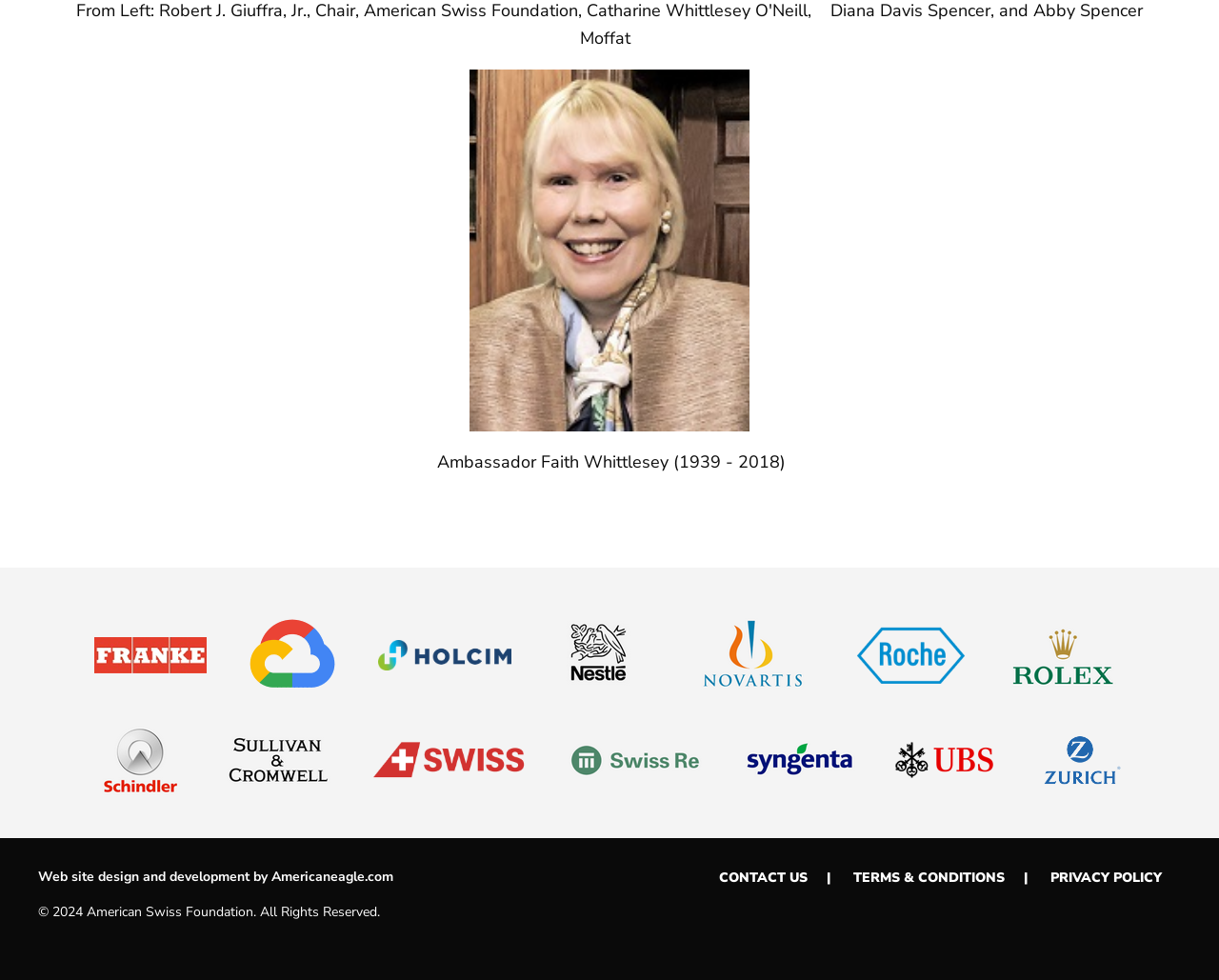Answer this question using a single word or a brief phrase:
How many links are available in the footer section of the webpage?

3